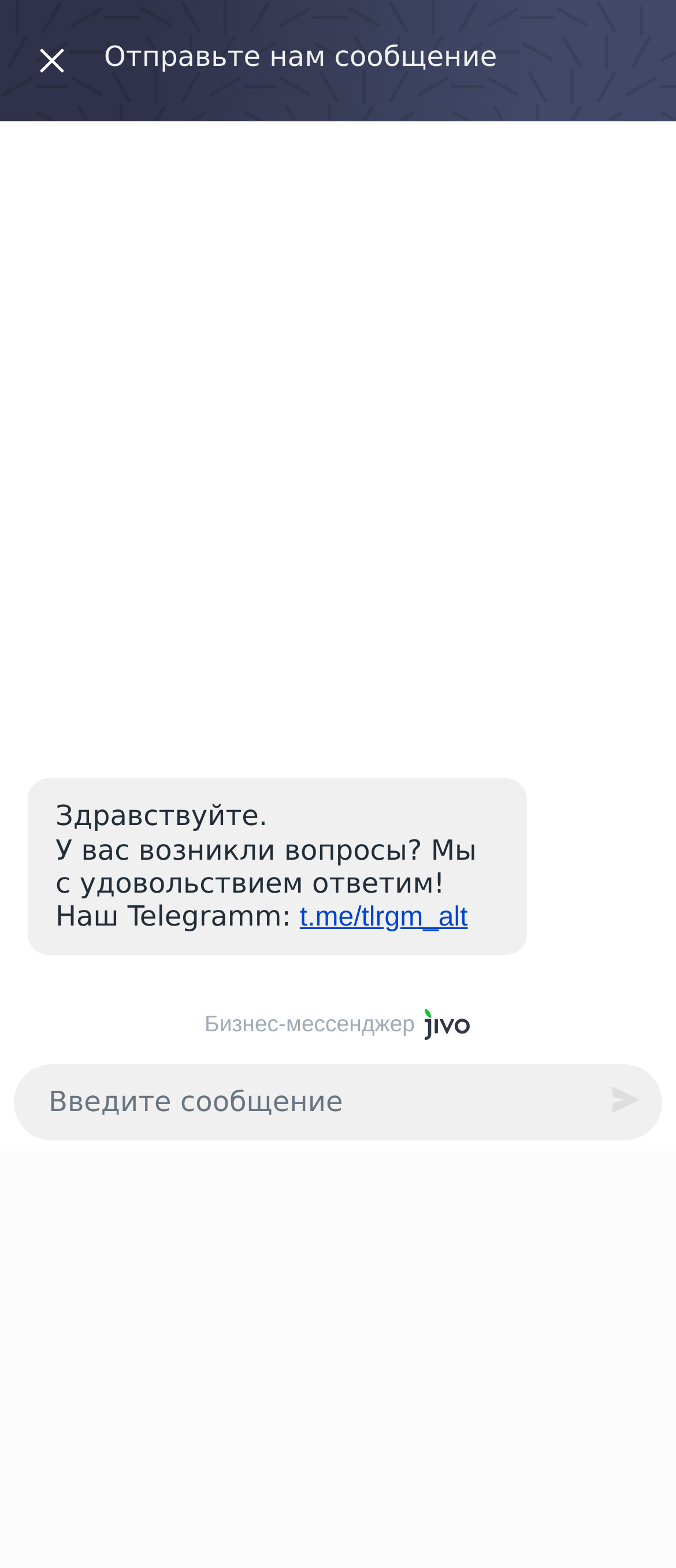Produce a meticulous description of the webpage.

The webpage is about downloading the original Microsoft Windows 8 Core (Home) ISO image. At the top right corner, there is a "My Account" button with a popup menu. Below it, there are three links labeled "0" aligned horizontally. On the top left corner, there is a "Computer Support" link with an accompanying image. Next to it, there is a search textbox with a search button.

The main navigation menu is located below, consisting of links to "Home", "Download Software", "Microsoft", and "Microsoft Windows ISO". Below the navigation menu, there is a heading "MS Windows 8 Home Download" and a static text with the same content.

The webpage also displays information about the download, including the author, date added, number of views, comments, and estimates. There is a horizontal separator below this section.

The main content of the webpage is a text about Windows 8, describing its features and design. Below the text, there is a table with a static text "Отправьте нам сообщение" (Send us a message).

At the bottom of the webpage, there is a section with a timestamp "12.05.24 10:28:05" and a greeting message in Russian. Below it, there is a message asking if the user has any questions and providing a Telegram link for contact. Finally, there is a link to a business messenger and a textbox to enter a message.